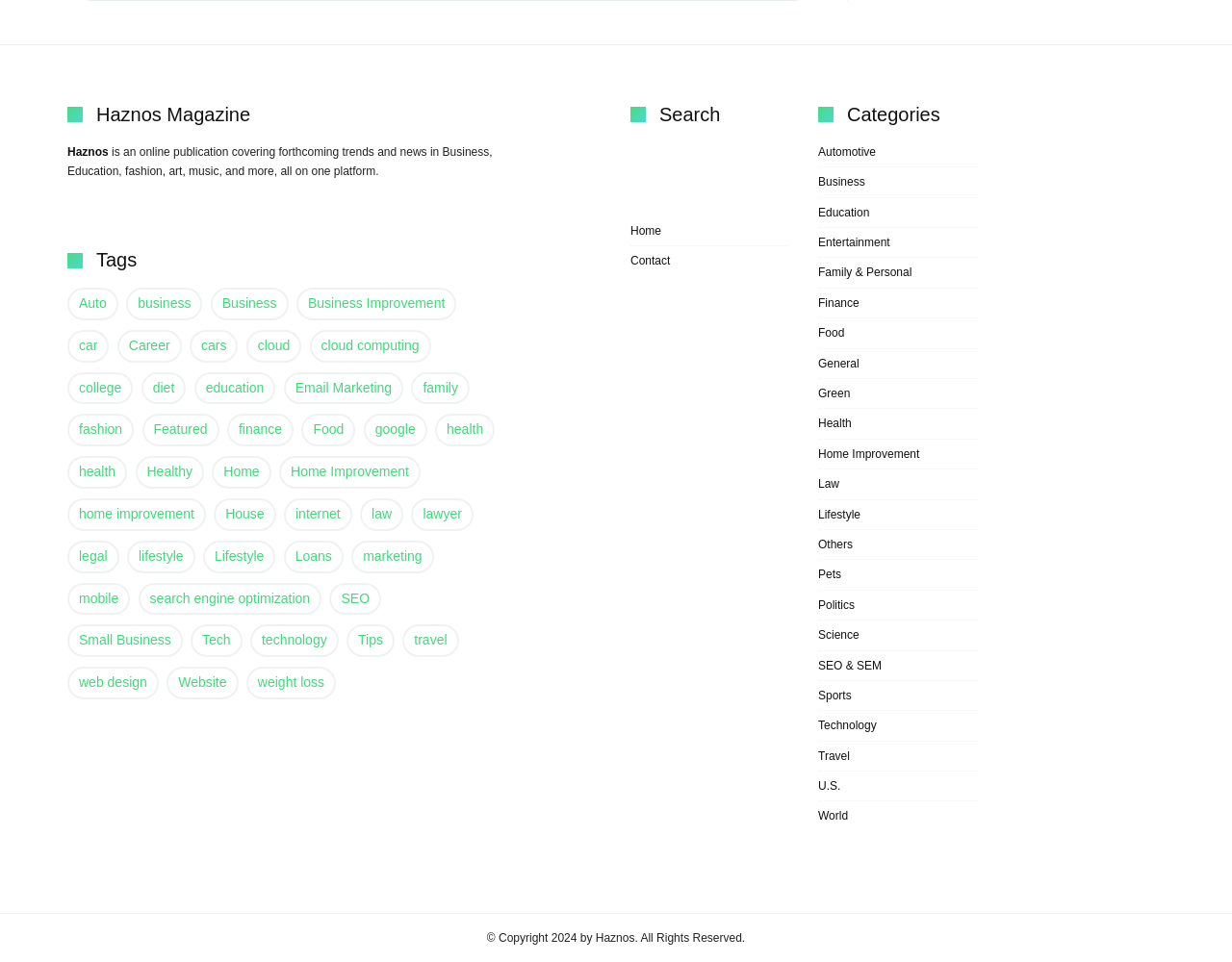Identify the bounding box coordinates of the part that should be clicked to carry out this instruction: "View listings 1-100".

None